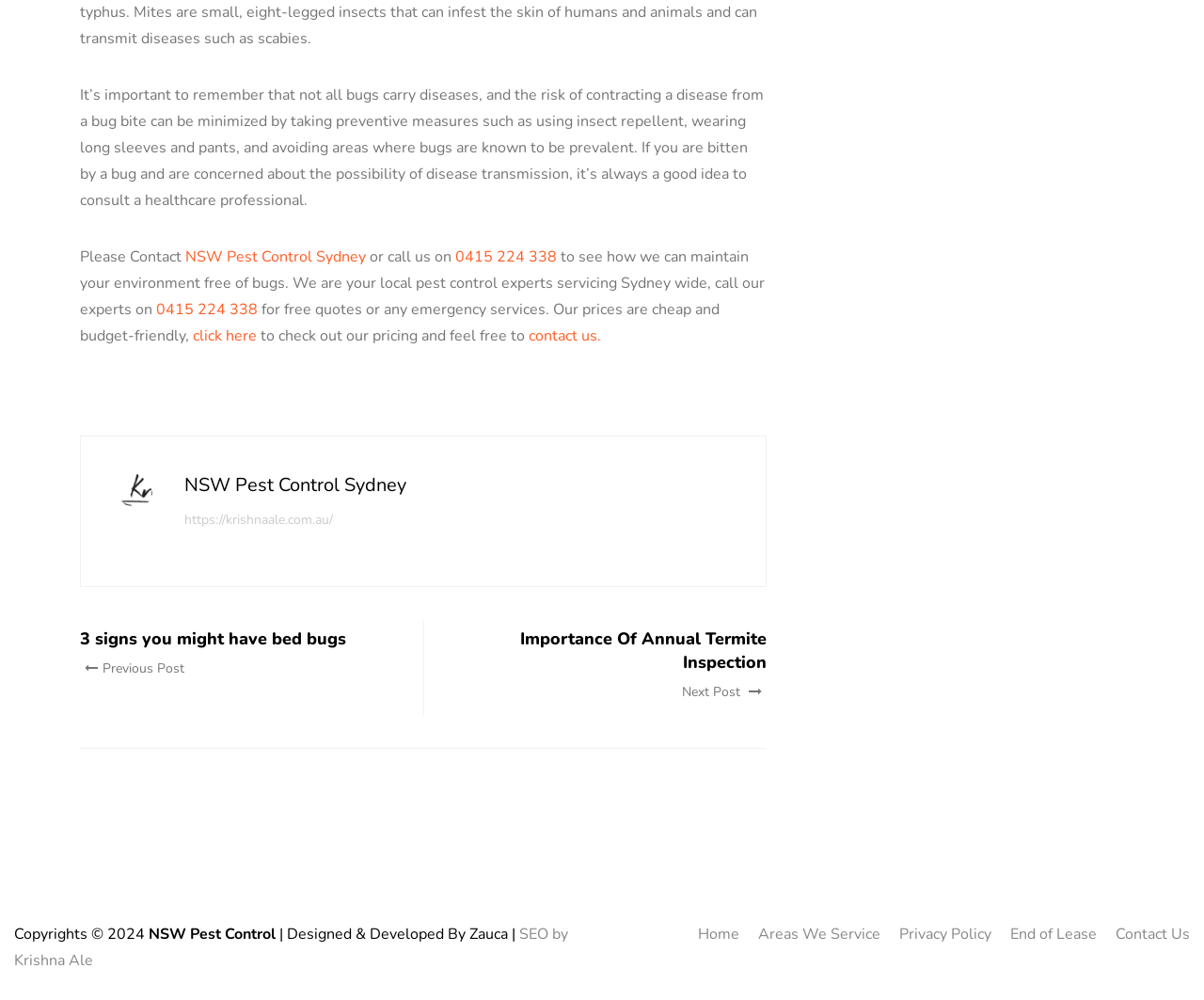Extract the bounding box for the UI element that matches this description: "Runs Through What?".

None